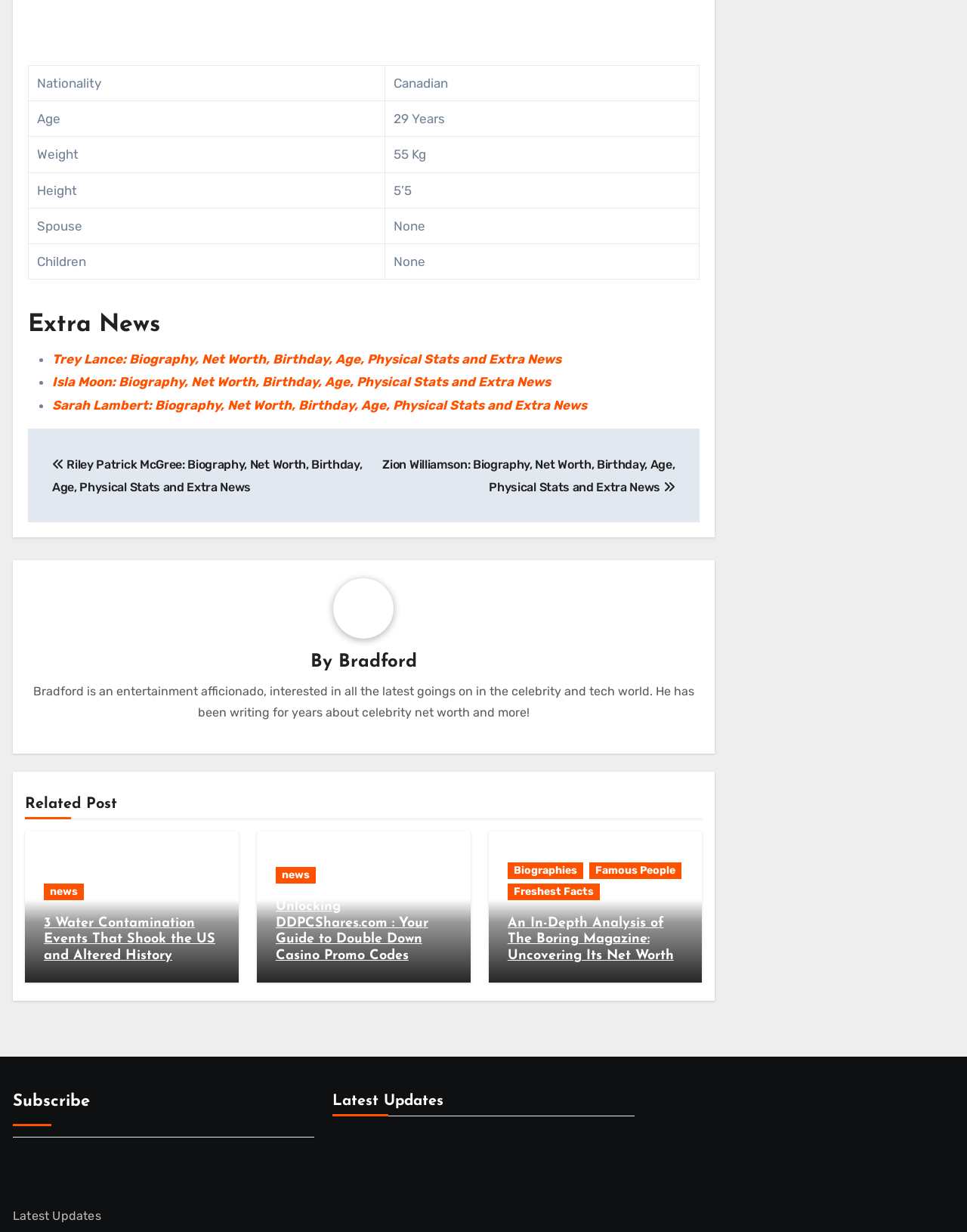What is the height of the person described?
Please give a detailed and elaborate answer to the question based on the image.

The answer can be found in the table at the top of the webpage, where the 'Height' column is listed as '5’5'.